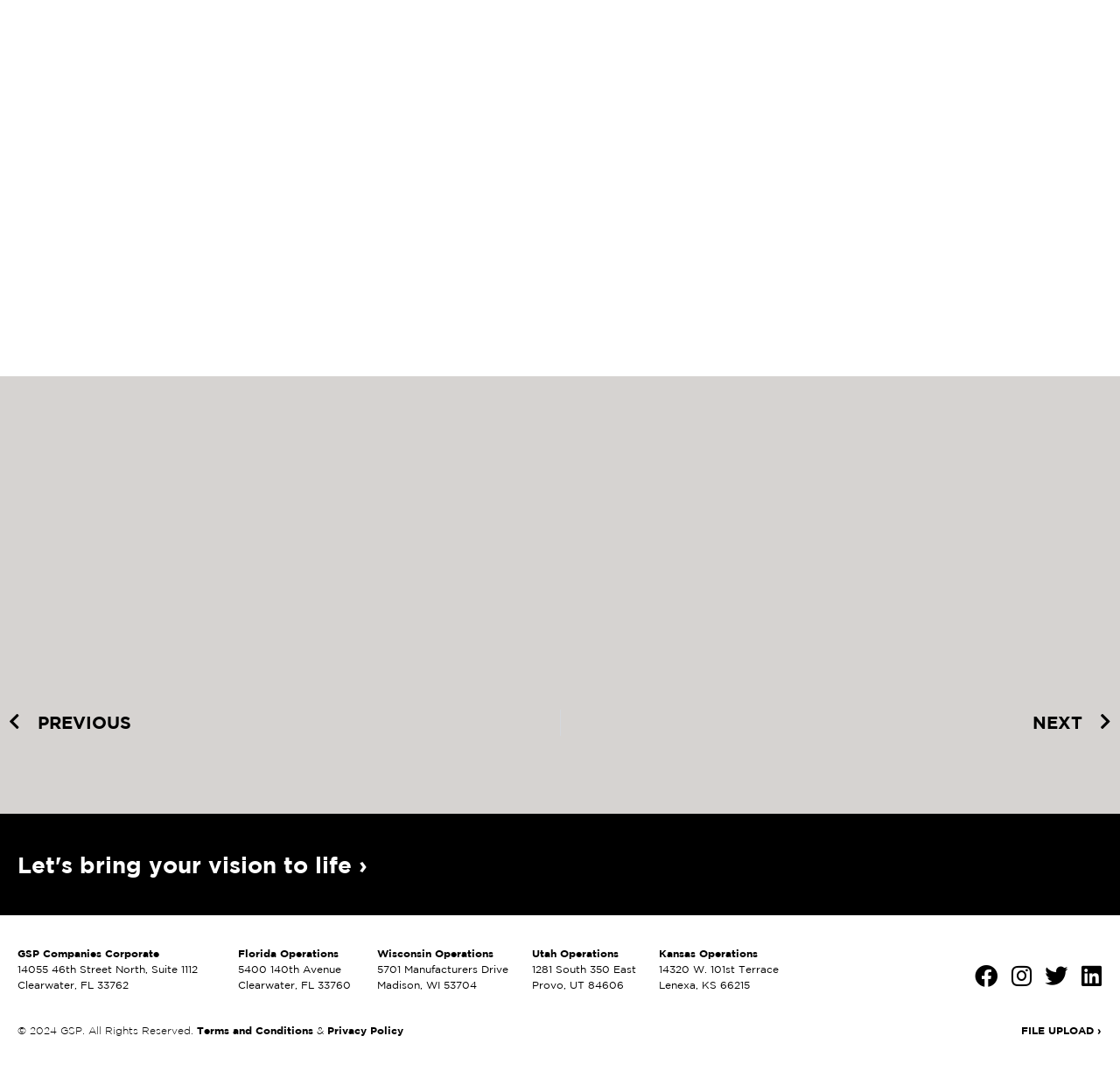Can you provide the bounding box coordinates for the element that should be clicked to implement the instruction: "upload a file"?

[0.912, 0.95, 0.983, 0.962]